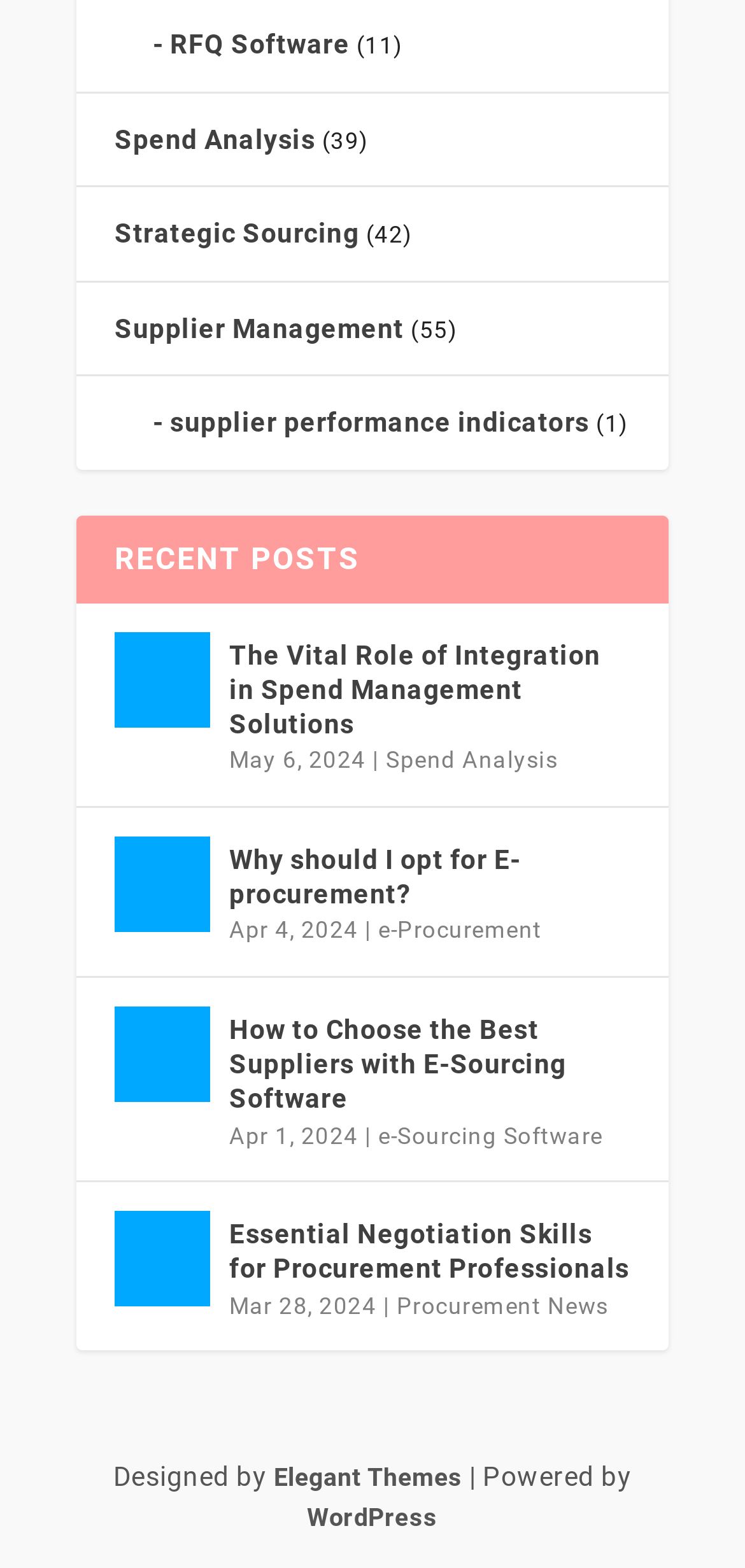Please specify the coordinates of the bounding box for the element that should be clicked to carry out this instruction: "Click on the menu". The coordinates must be four float numbers between 0 and 1, formatted as [left, top, right, bottom].

None